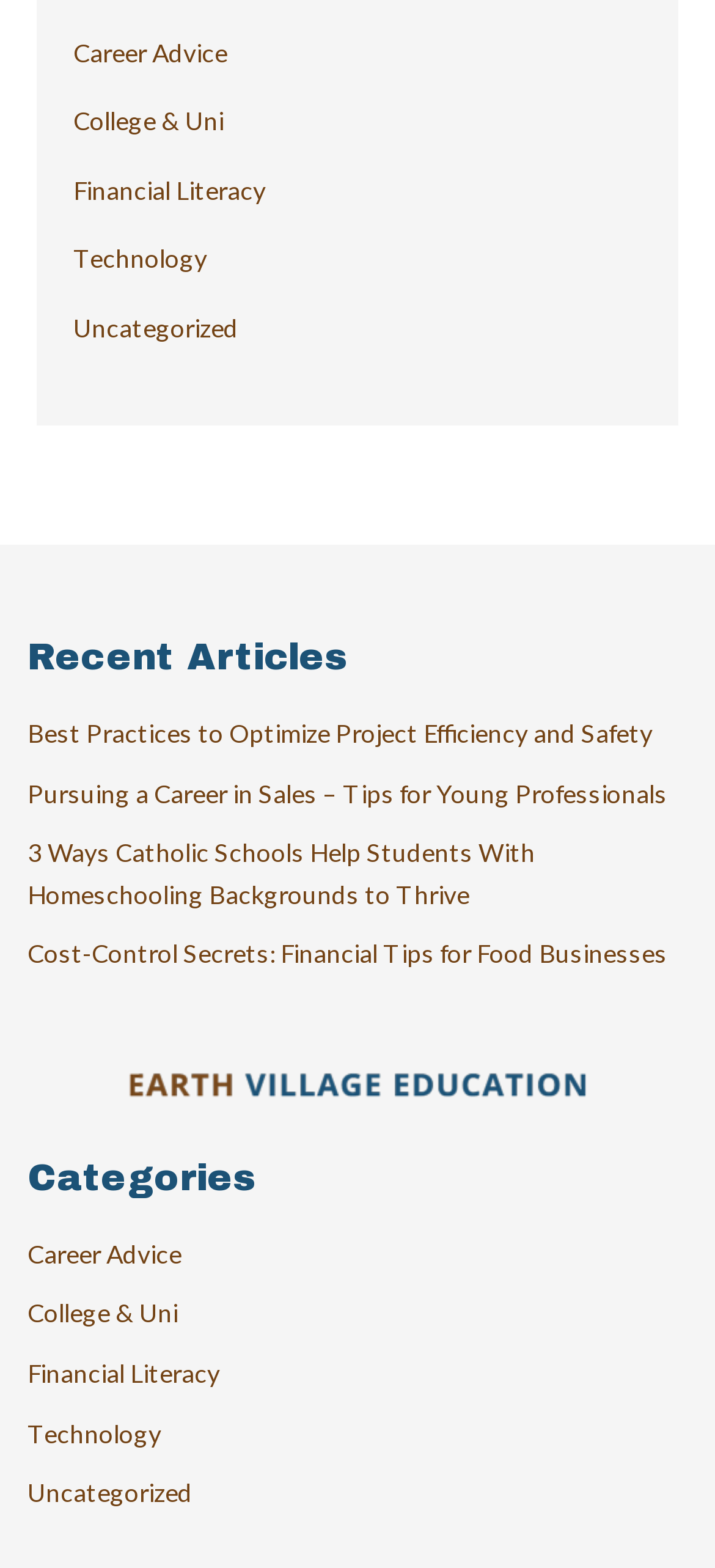Identify the bounding box coordinates of the region I need to click to complete this instruction: "View the Categories section".

[0.038, 0.738, 0.962, 0.764]